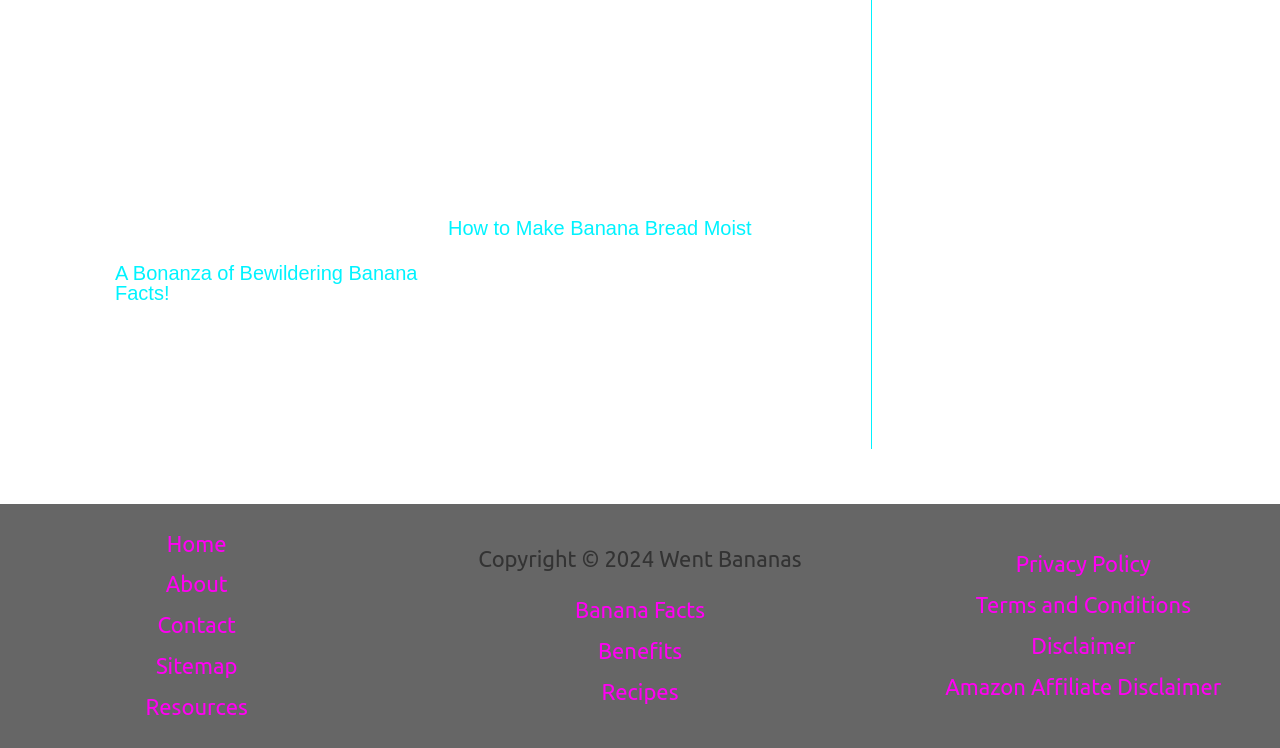Please determine the bounding box coordinates of the area that needs to be clicked to complete this task: 'Go to Home'. The coordinates must be four float numbers between 0 and 1, formatted as [left, top, right, bottom].

[0.13, 0.7, 0.177, 0.755]